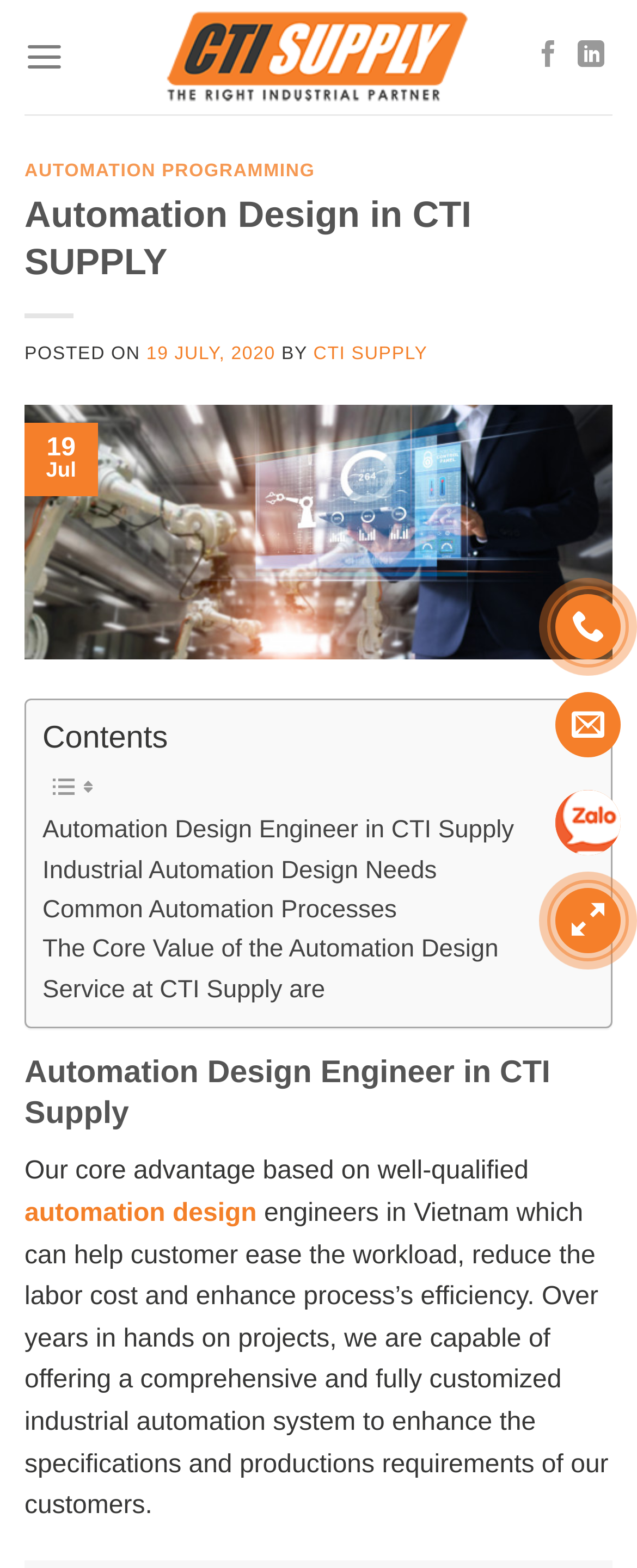Determine the bounding box coordinates for the area that should be clicked to carry out the following instruction: "Go to the top of the page".

[0.844, 0.642, 0.944, 0.682]